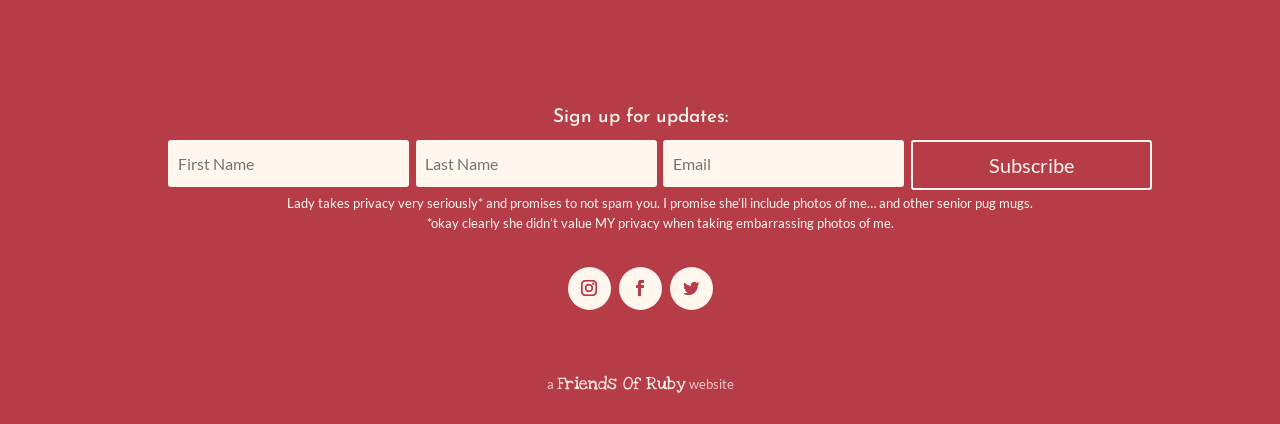Determine the bounding box coordinates of the element that should be clicked to execute the following command: "Visit Friends Of Ruby website".

[0.435, 0.875, 0.536, 0.926]